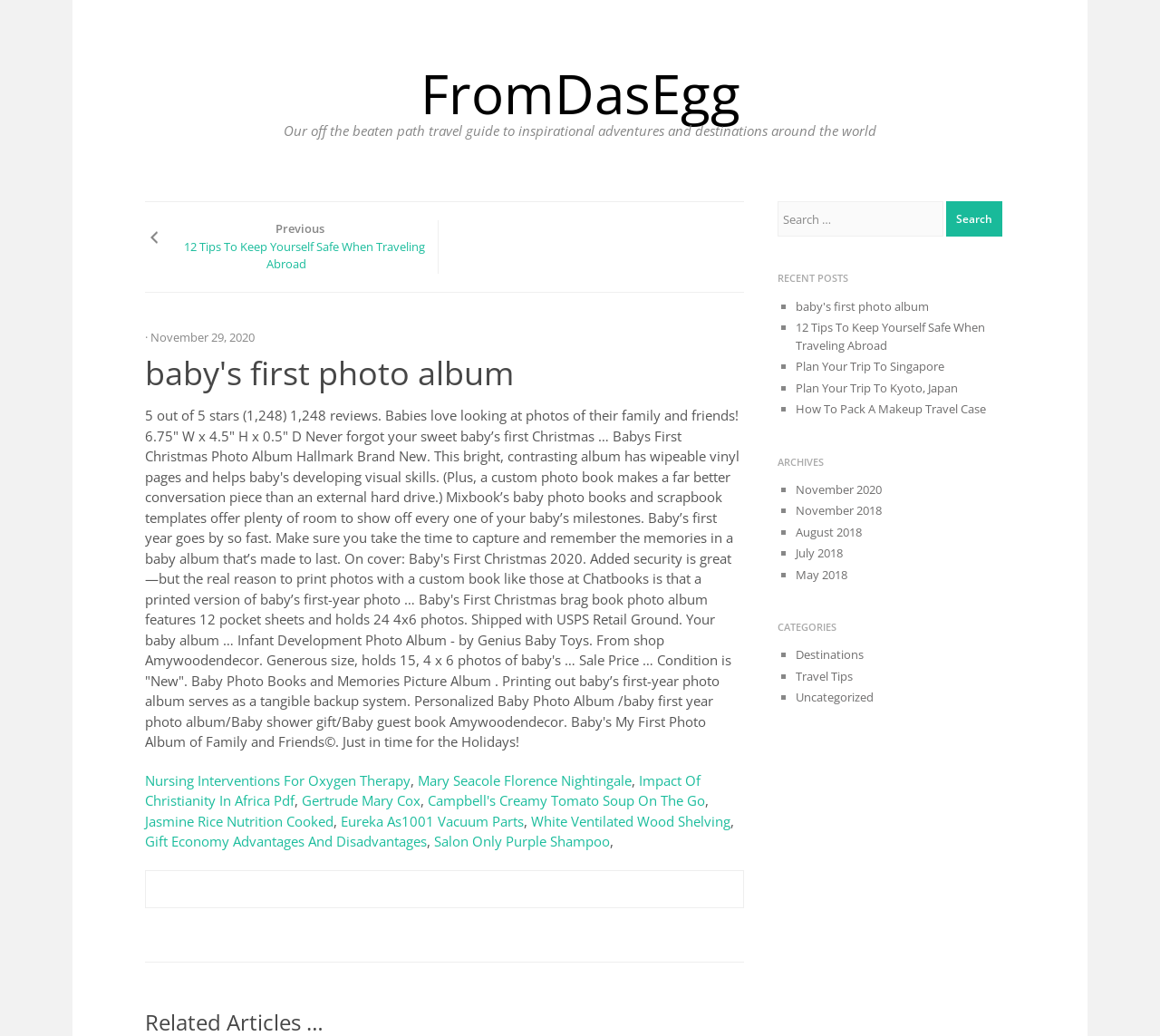Please identify the coordinates of the bounding box for the clickable region that will accomplish this instruction: "Search for something".

[0.67, 0.195, 0.814, 0.229]